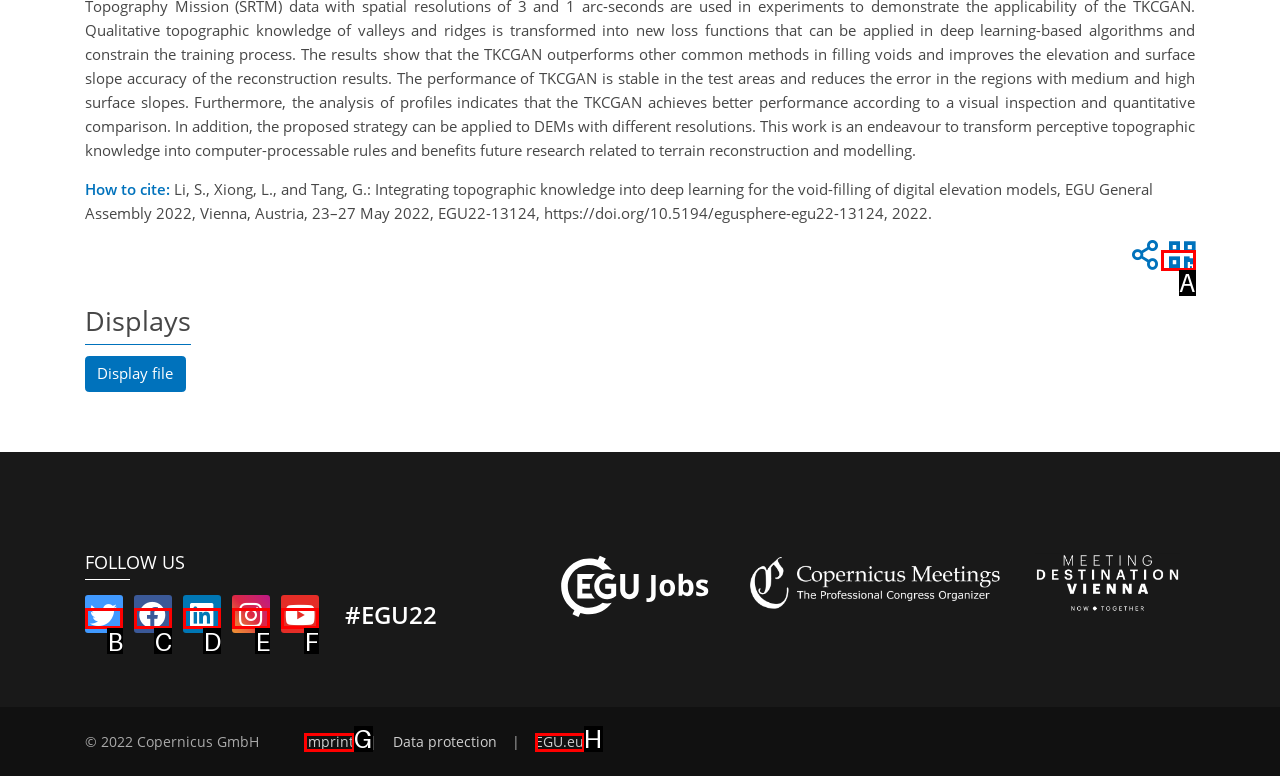Select the letter that corresponds to the description: title="Follow us on Facebook". Provide your answer using the option's letter.

C